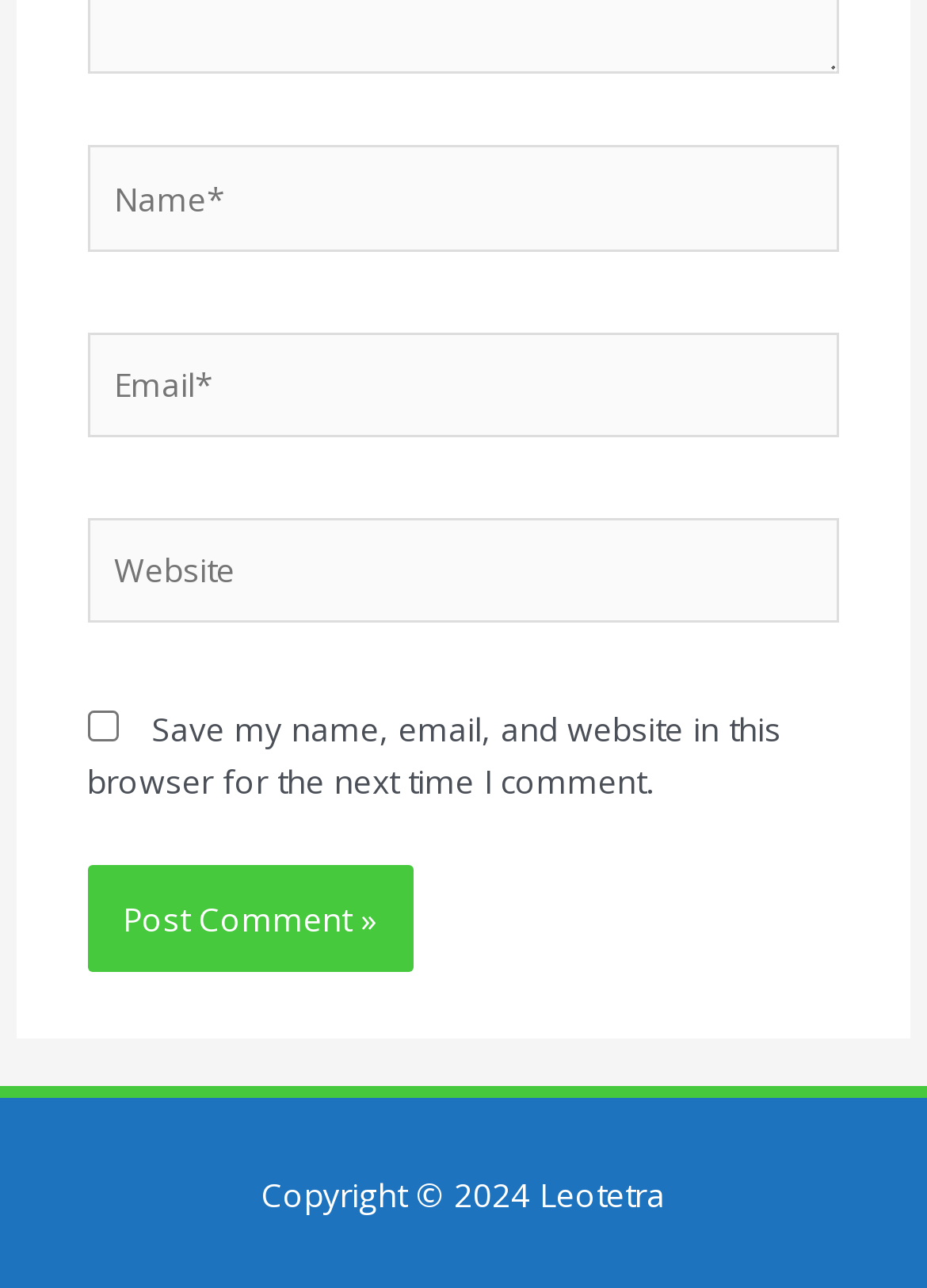What is the copyright year?
Kindly offer a detailed explanation using the data available in the image.

The StaticText element at the bottom of the page reads 'Copyright © 2024', indicating that the copyright year is 2024.